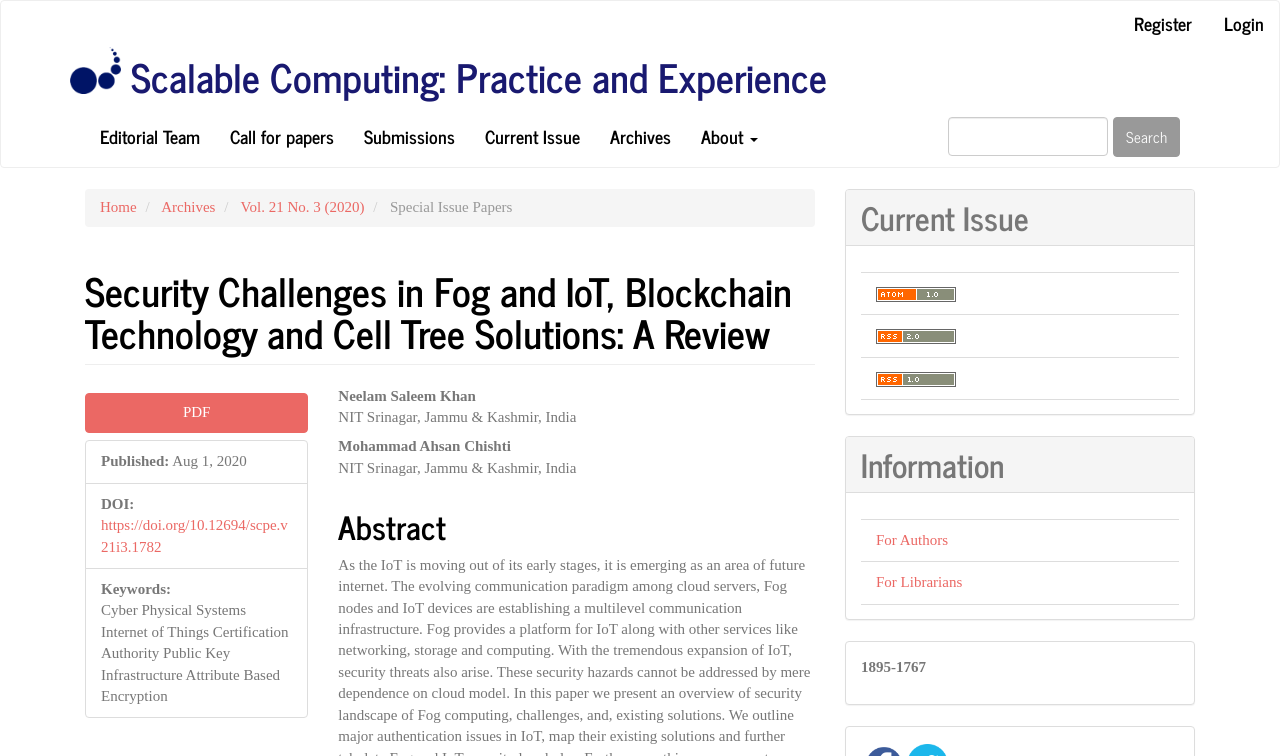Calculate the bounding box coordinates of the UI element given the description: "Login".

[0.945, 0.001, 0.999, 0.062]